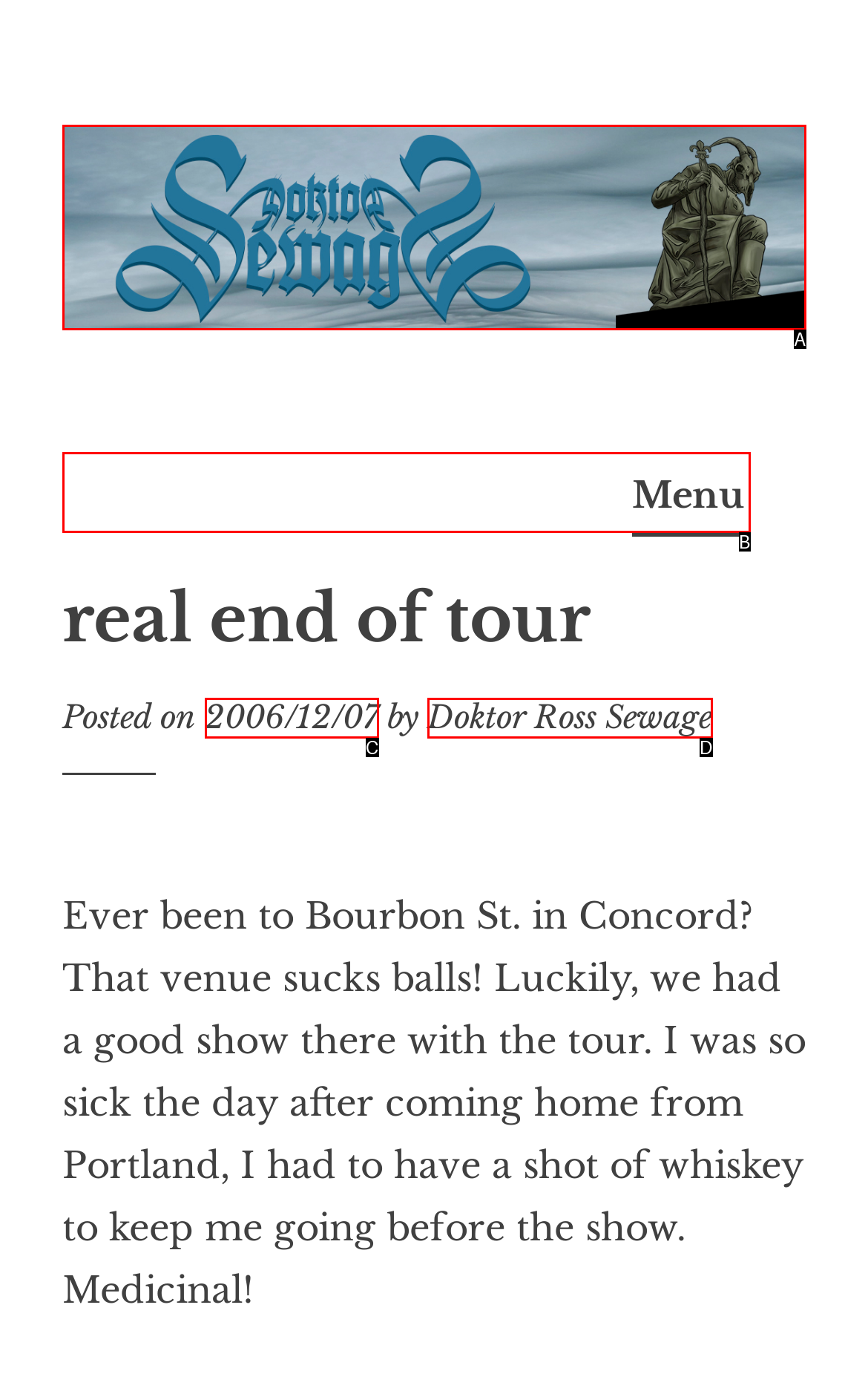Which lettered UI element aligns with this description: Doktor Ross Sewage
Provide your answer using the letter from the available choices.

D